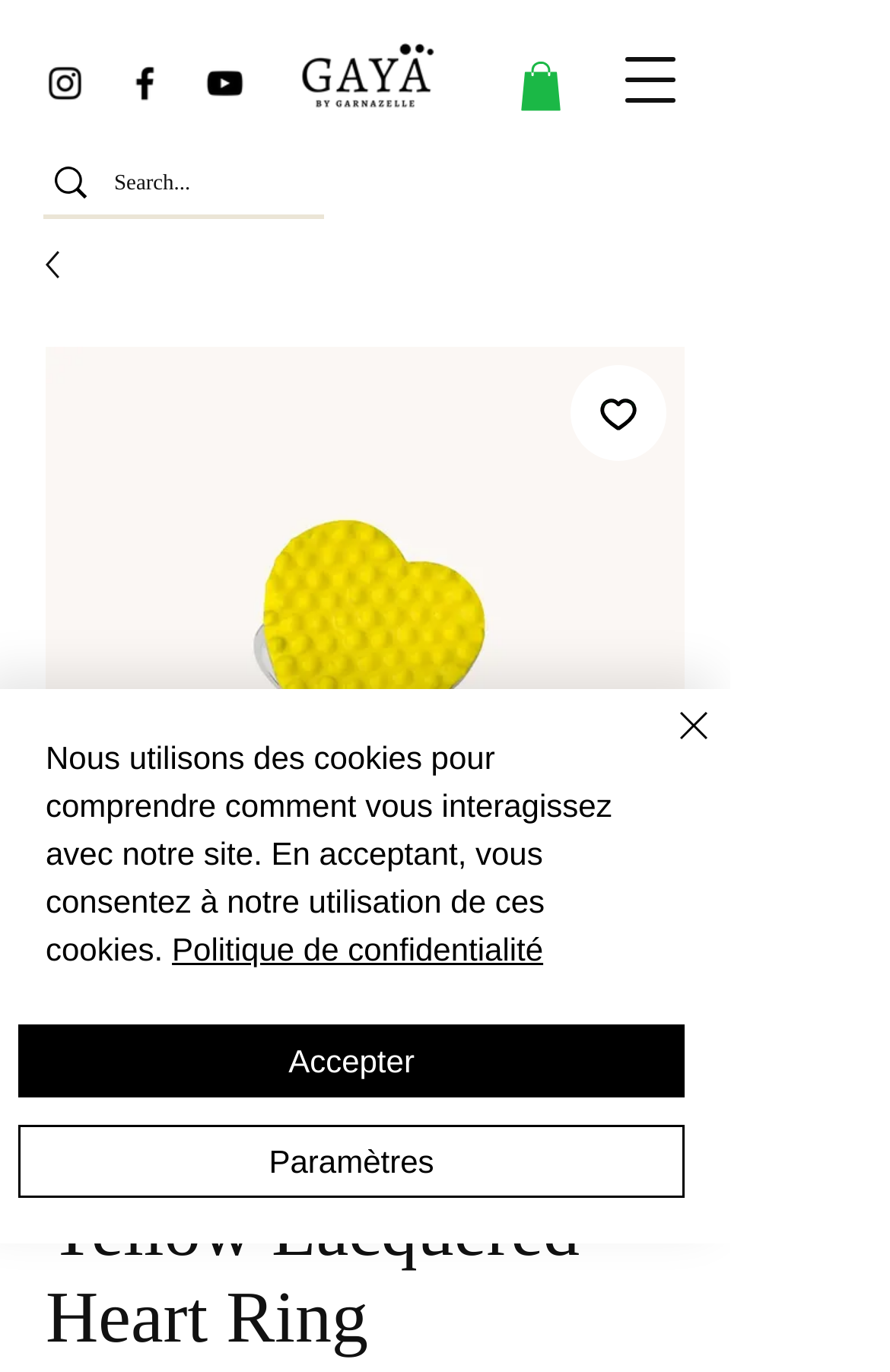Given the webpage screenshot, identify the bounding box of the UI element that matches this description: "aria-label="Open navigation menu"".

[0.667, 0.017, 0.795, 0.1]